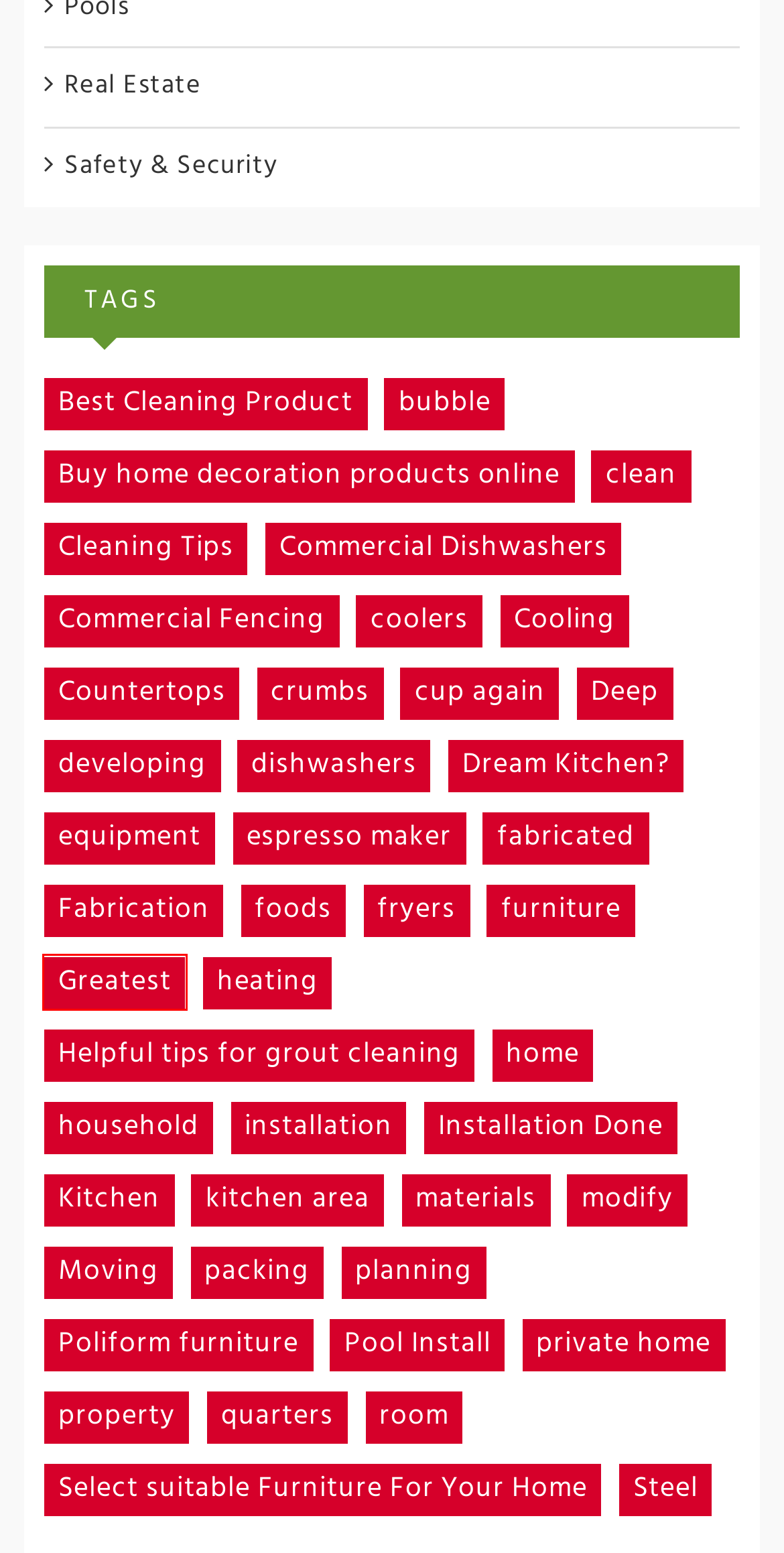You’re provided with a screenshot of a webpage that has a red bounding box around an element. Choose the best matching webpage description for the new page after clicking the element in the red box. The options are:
A. installation Archives - Invsco Realty
B. clean Archives - Invsco Realty
C. Greatest Archives - Invsco Realty
D. Fabrication Archives - Invsco Realty
E. Best Cleaning Product Archives - Invsco Realty
F. quarters Archives - Invsco Realty
G. Cooling Archives - Invsco Realty
H. Commercial Fencing Archives - Invsco Realty

C